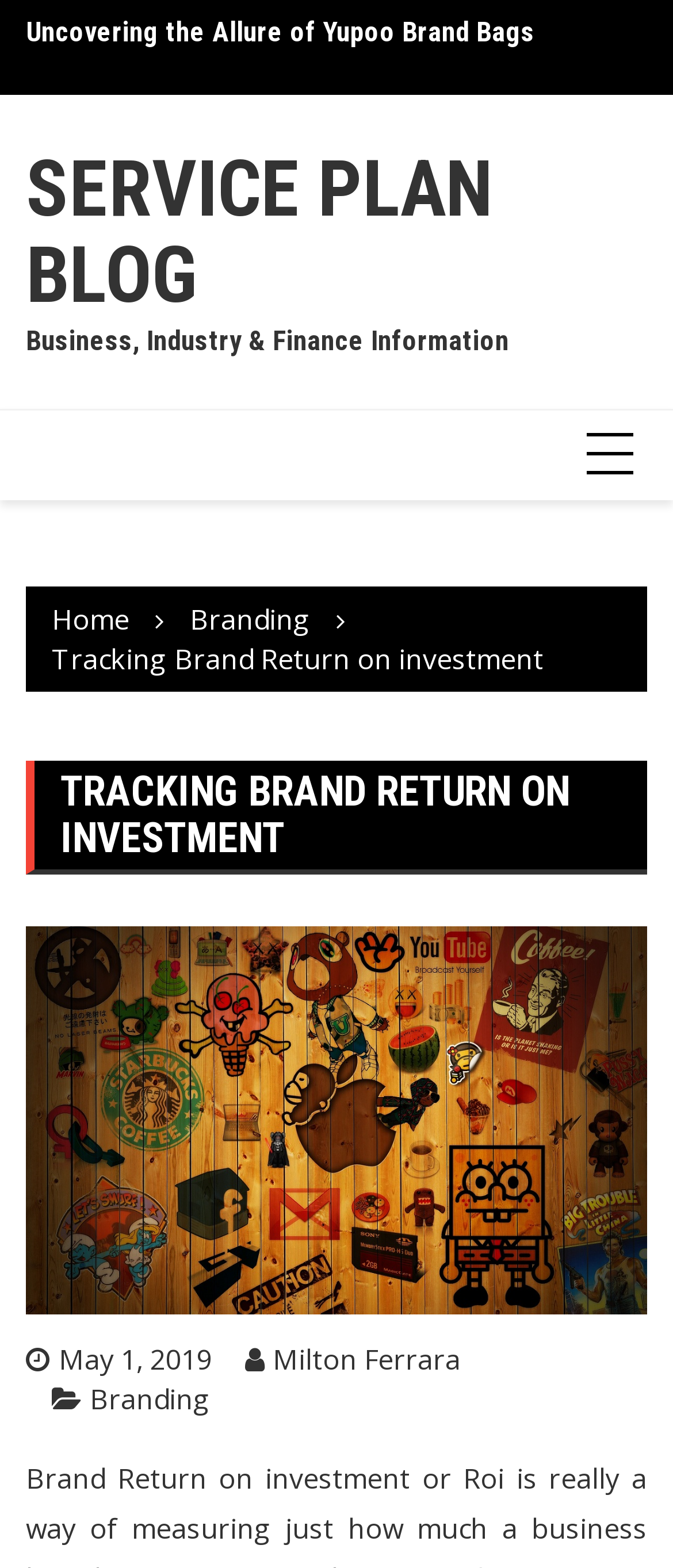From the given element description: "fareeba.com", find the bounding box for the UI element. Provide the coordinates as four float numbers between 0 and 1, in the order [left, top, right, bottom].

None